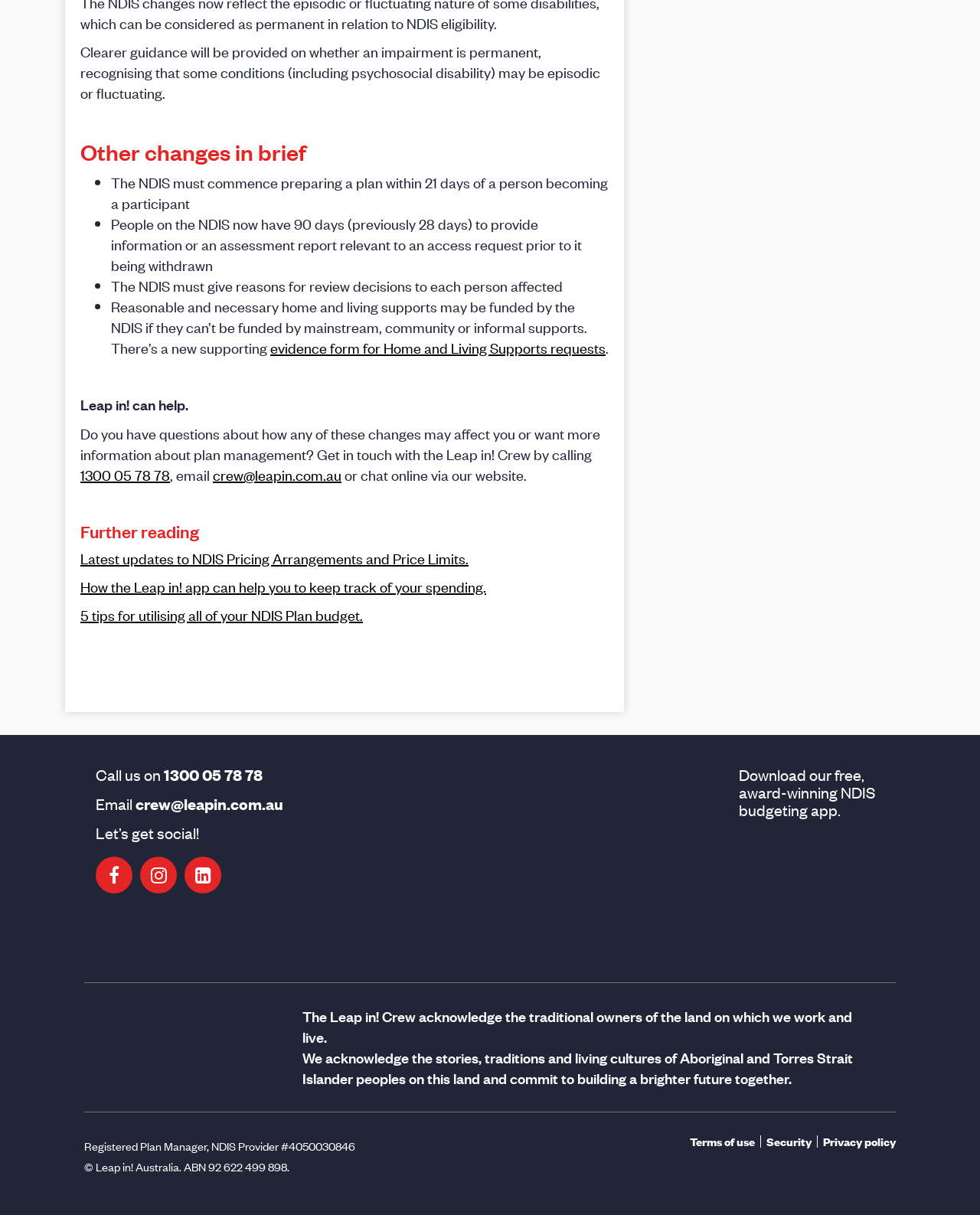What is the ABN of Leap in! Australia?
Please elaborate on the answer to the question with detailed information.

The webpage lists the ABN of Leap in! Australia as 92 622 499 898, which is located at the bottom of the page along with other contact information and links to terms of use, security, and privacy policy.